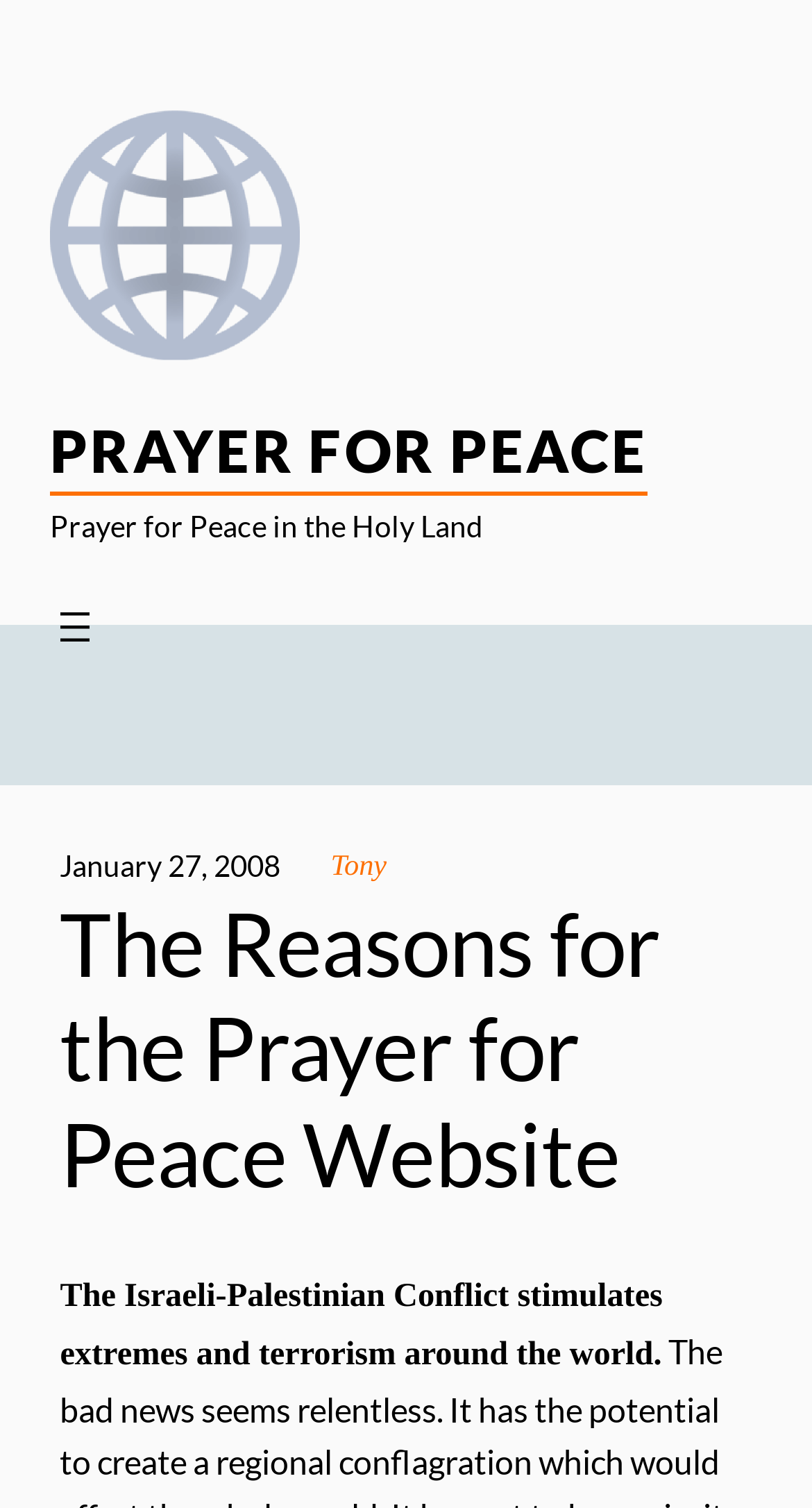What is the name of the website?
Answer the question in a detailed and comprehensive manner.

I determined the answer by looking at the link and image elements at the top of the webpage, which both have the text 'Prayer for Peace'. This suggests that 'Prayer for Peace' is the name of the website.